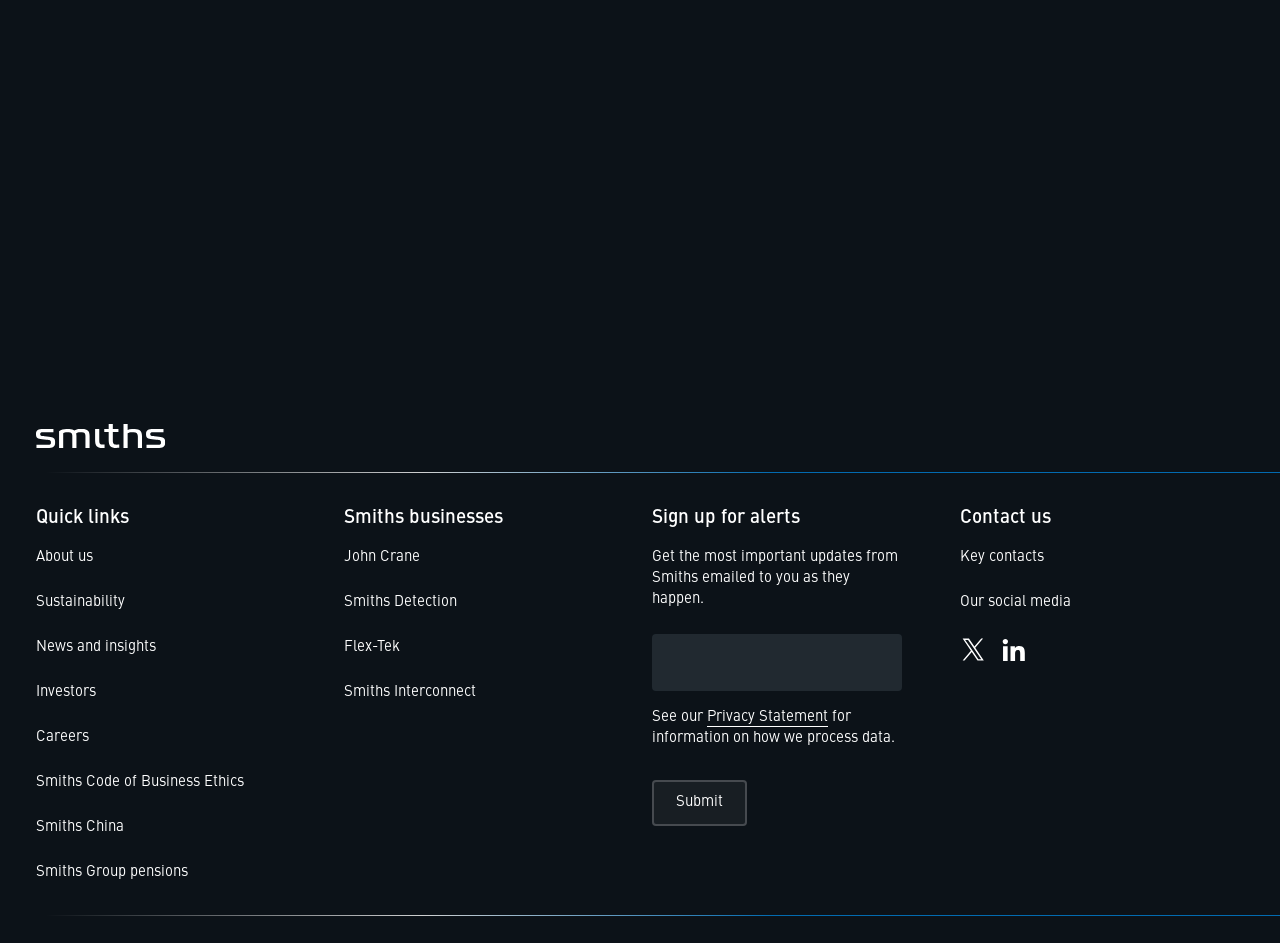Please locate the bounding box coordinates of the element that should be clicked to complete the given instruction: "Click on the 'Контакти' link".

None